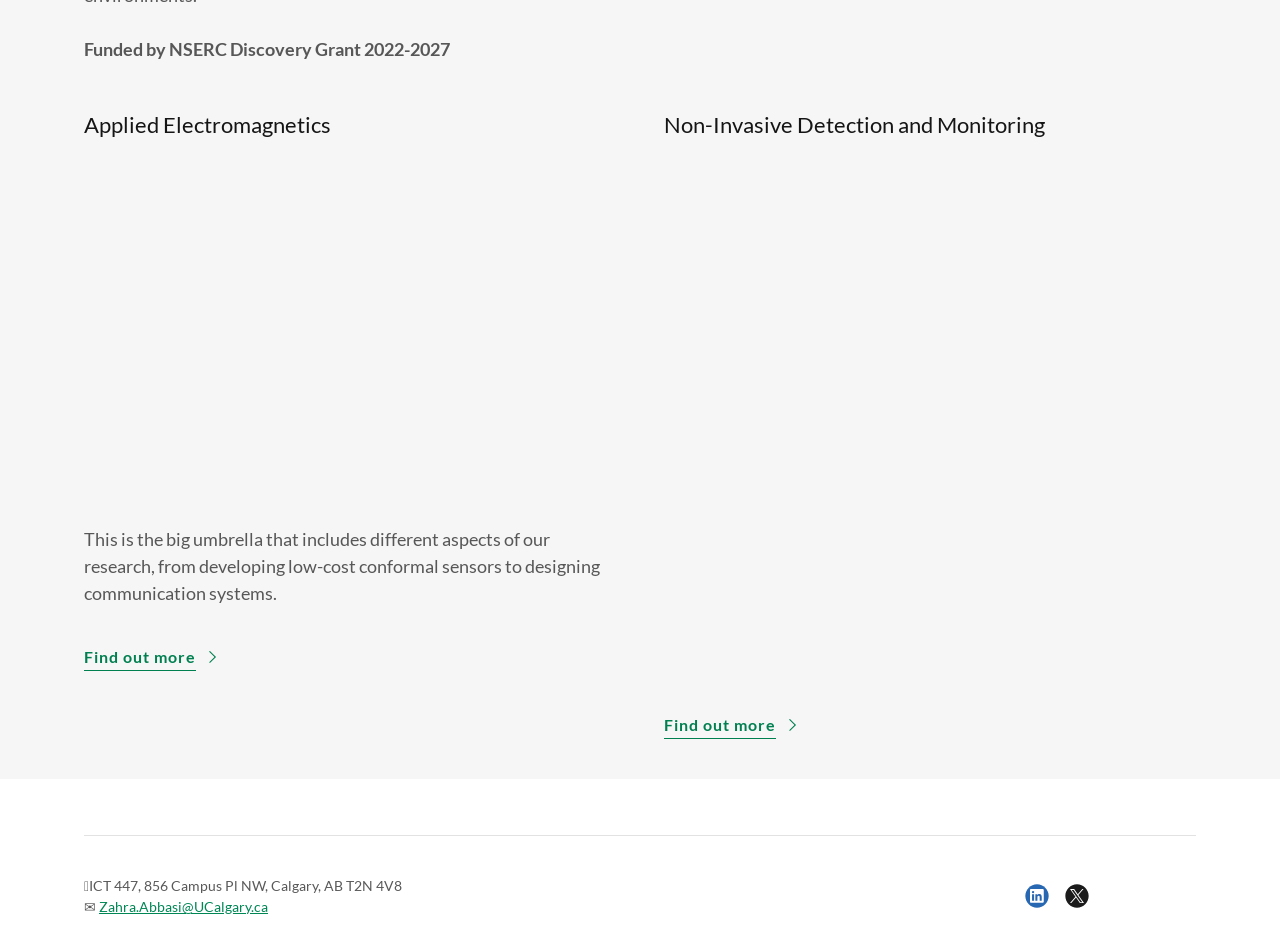Locate the bounding box of the UI element described by: "Zahra.Abbasi@UCalgary.ca" in the given webpage screenshot.

[0.077, 0.952, 0.209, 0.97]